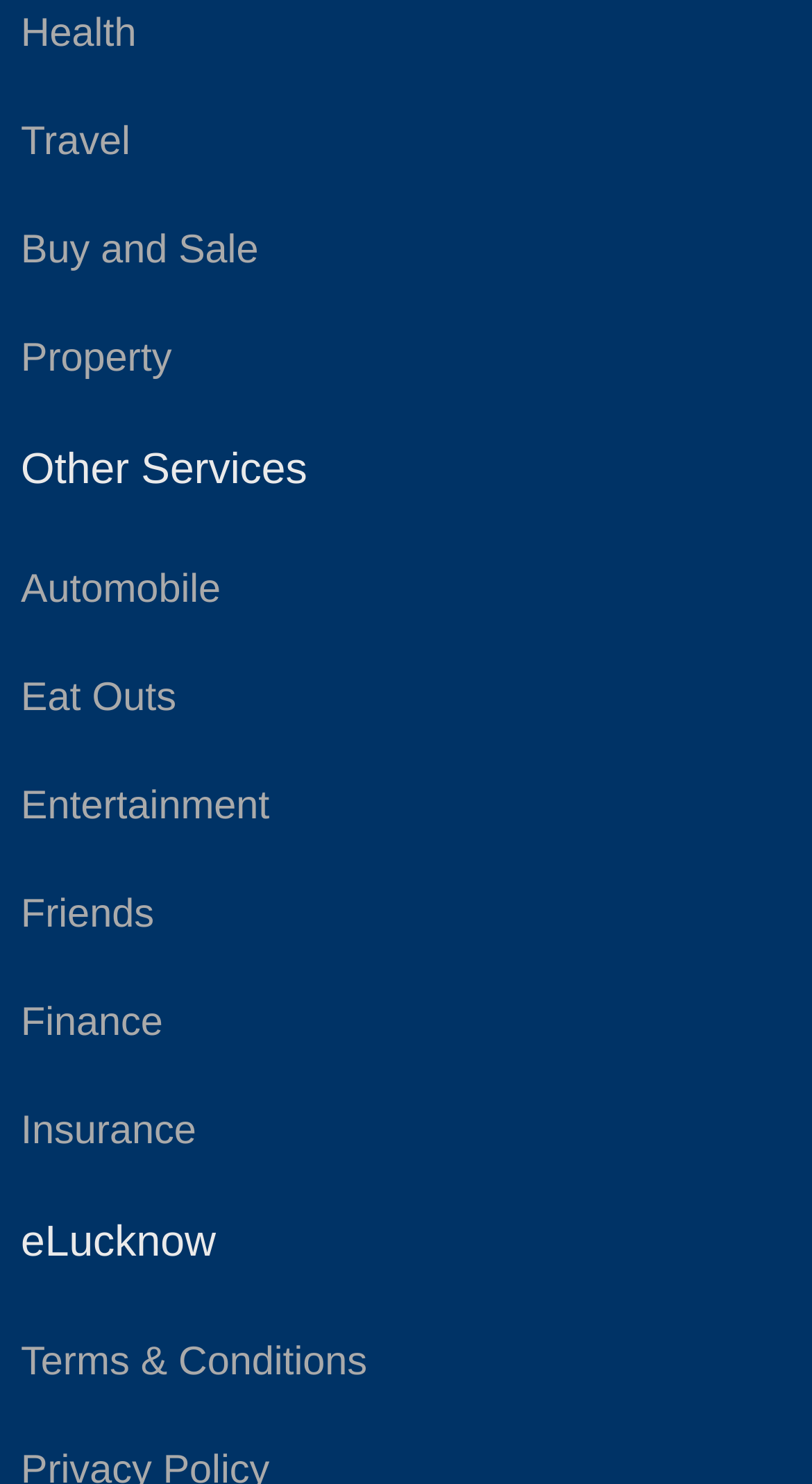What is the last link on the webpage?
Based on the image, provide a one-word or brief-phrase response.

Terms & Conditions